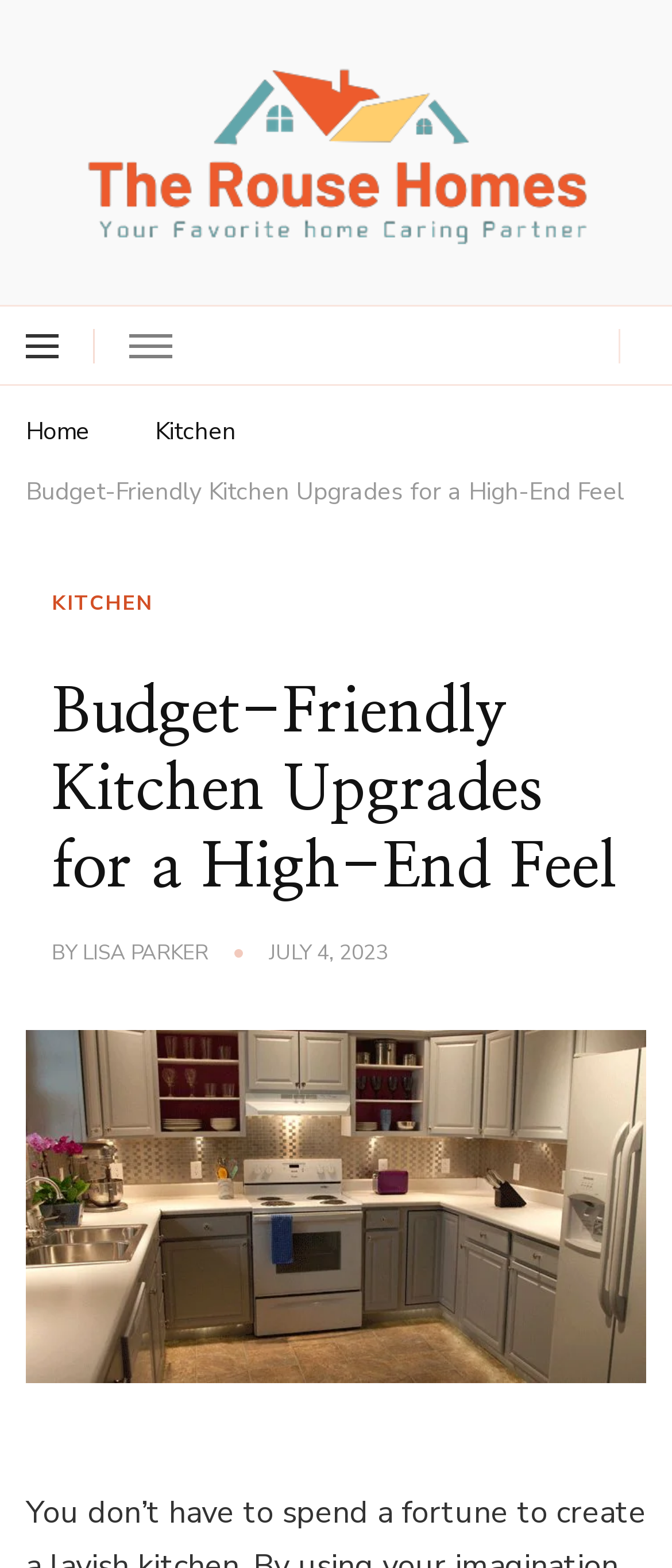Identify the main title of the webpage and generate its text content.

Budget-Friendly Kitchen Upgrades for a High-End Feel